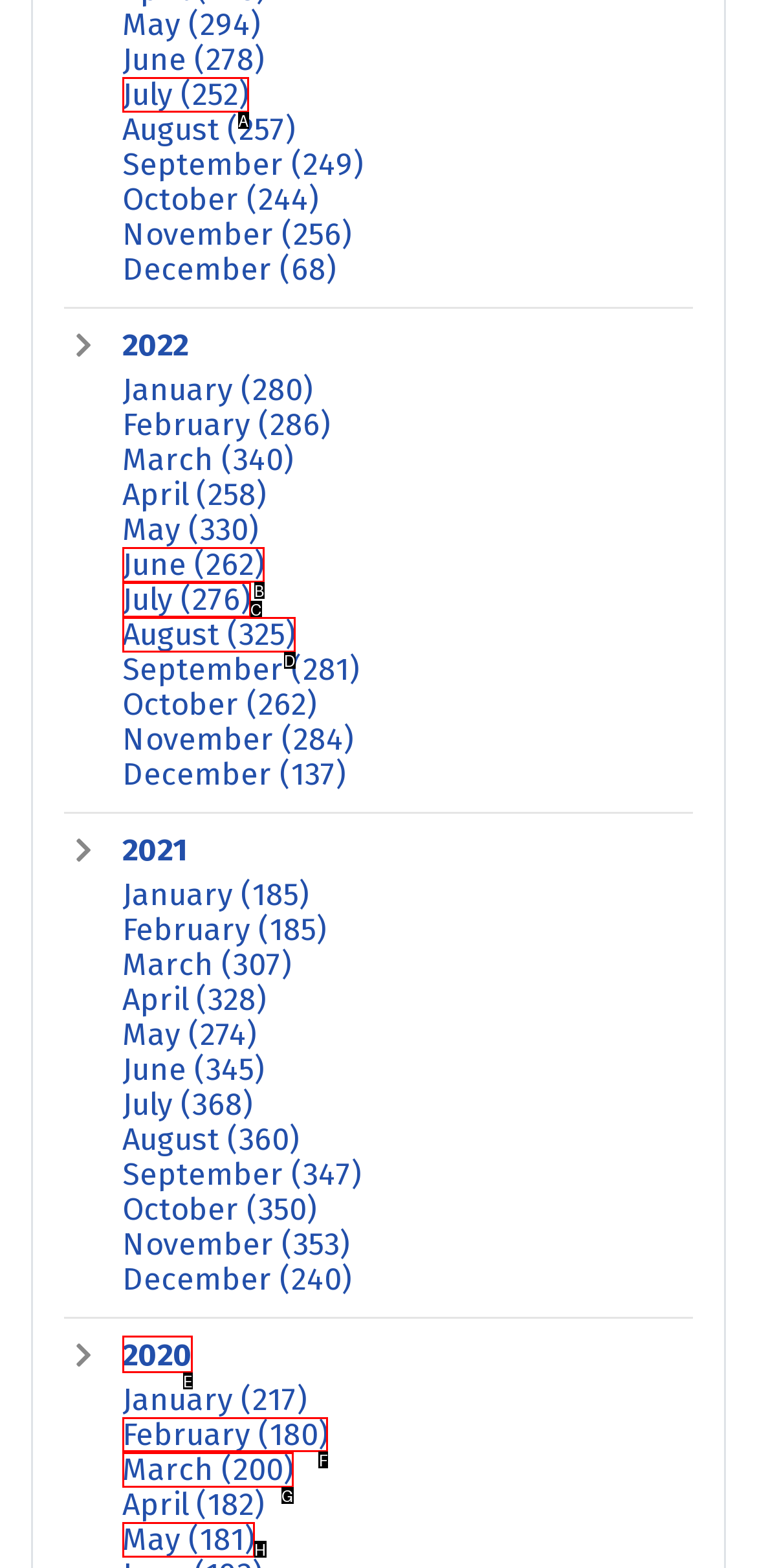For the task: Check February 2020, specify the letter of the option that should be clicked. Answer with the letter only.

F